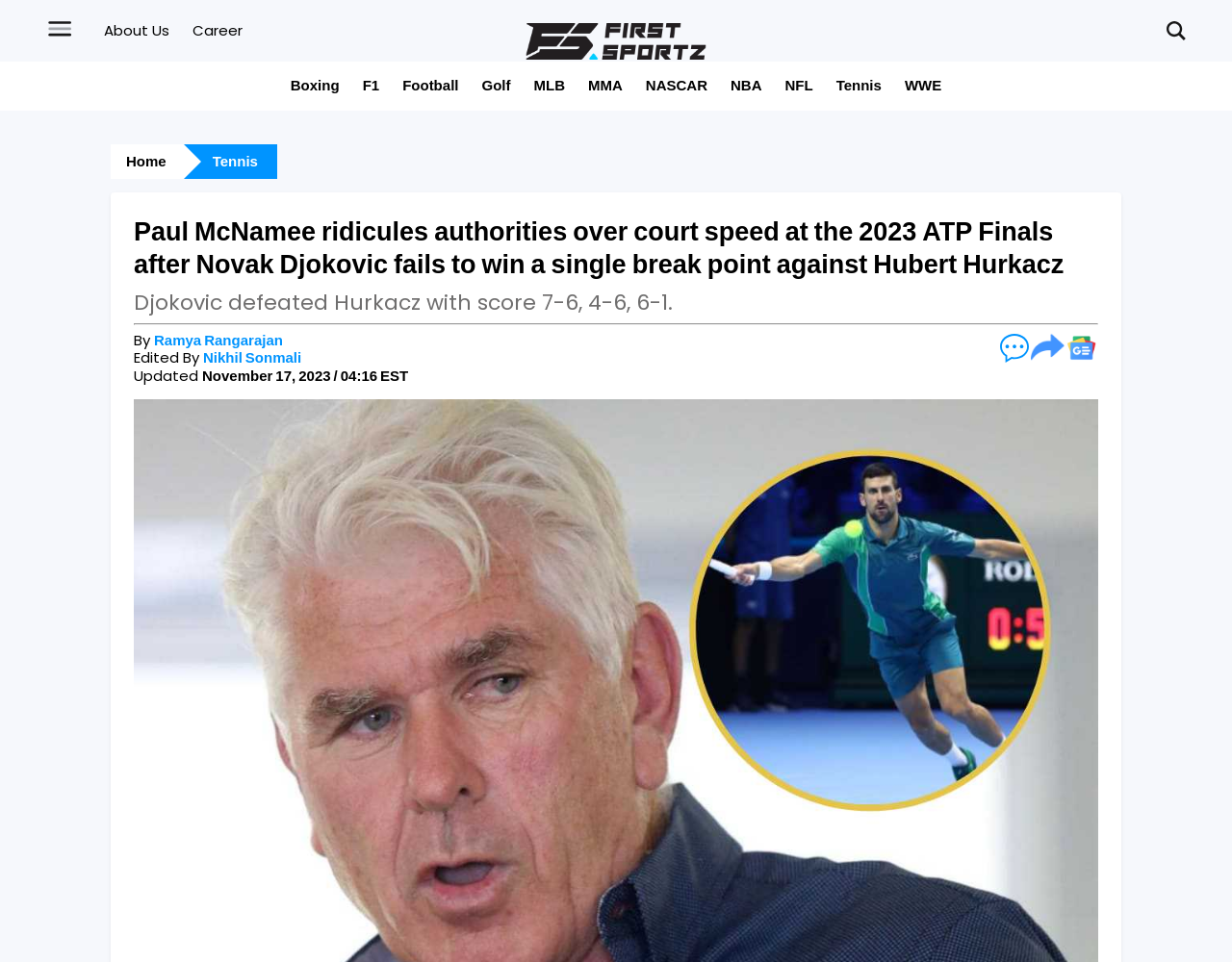Find the bounding box coordinates for the area that should be clicked to accomplish the instruction: "View the 'Tennis' section".

[0.679, 0.078, 0.716, 0.099]